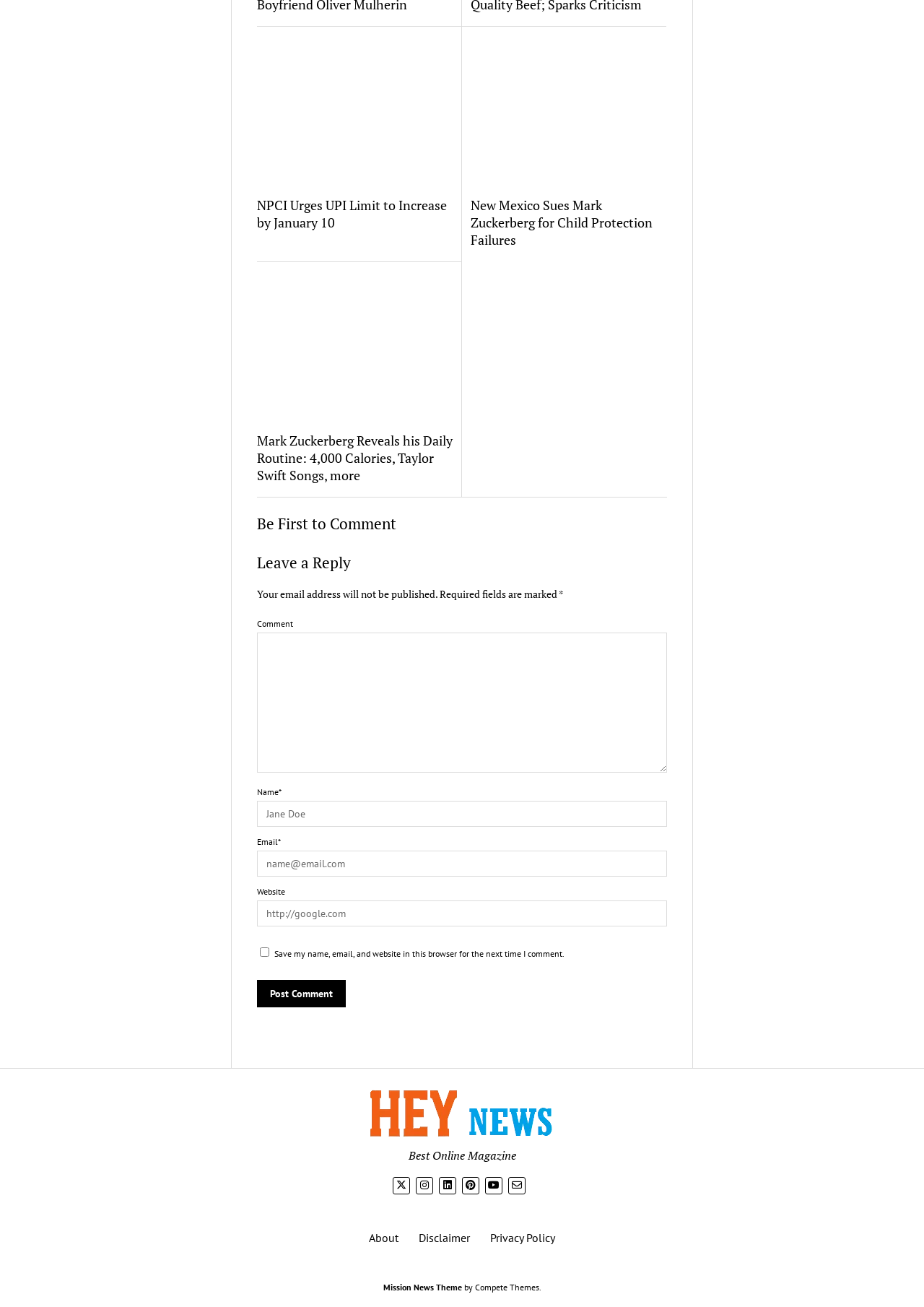How many social media links are available at the bottom of the webpage?
Based on the visual information, provide a detailed and comprehensive answer.

At the bottom of the webpage, there are five social media links available, which are Twitter, Instagram, LinkedIn, Pinterest, and YouTube.